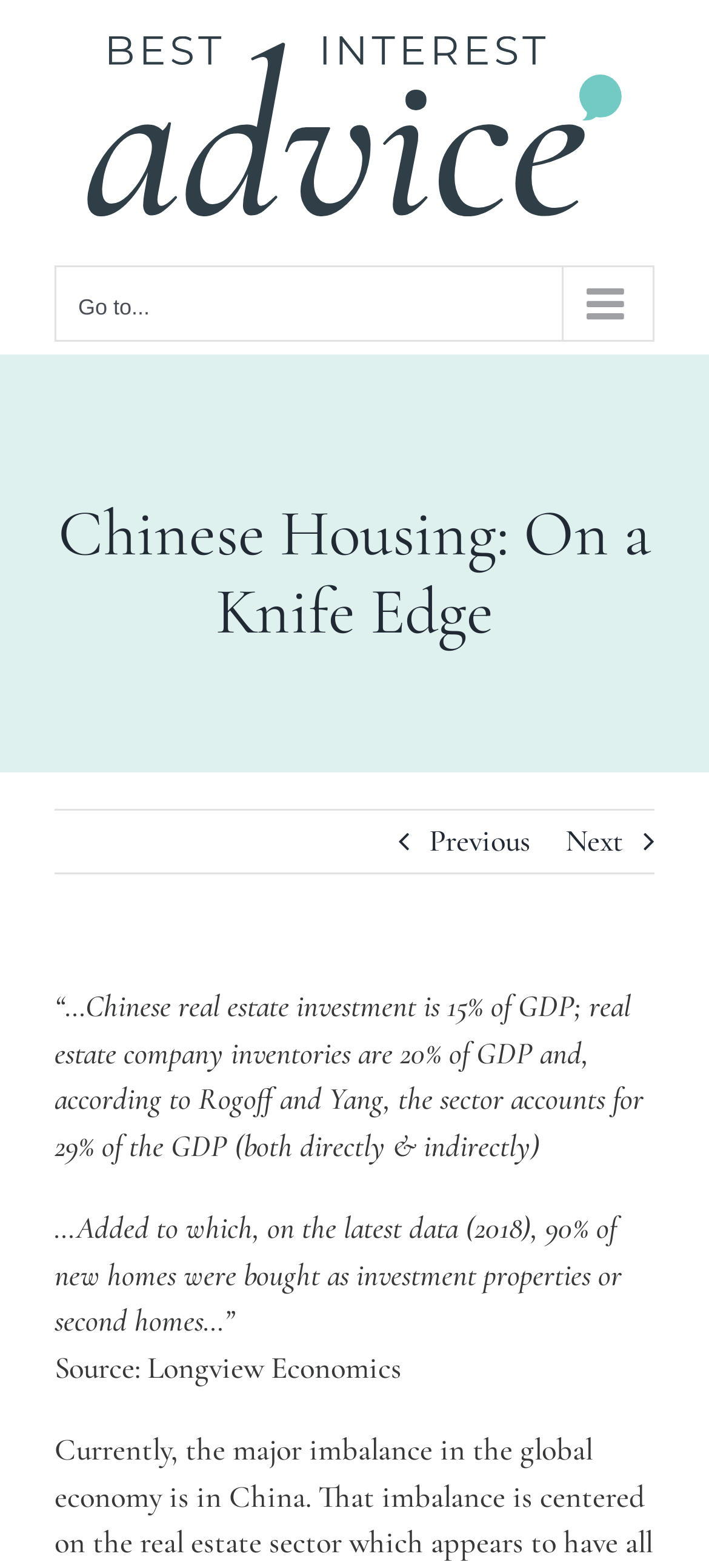What is the logo of the website?
Kindly answer the question with as much detail as you can.

The logo of the website is located at the top left corner of the webpage, and it is an image with the text 'BestInterestAdvice'.